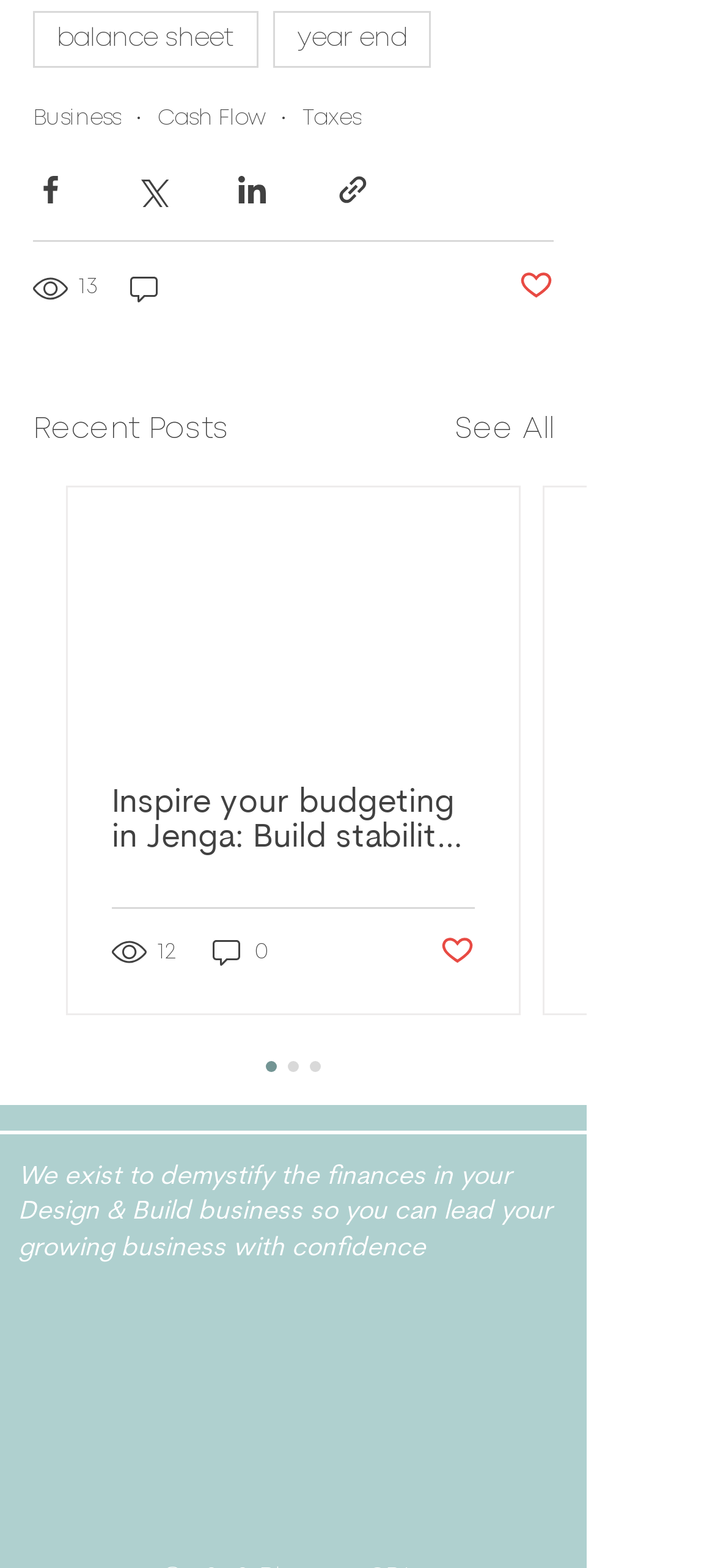What is the main topic of this webpage?
Use the screenshot to answer the question with a single word or phrase.

Finances